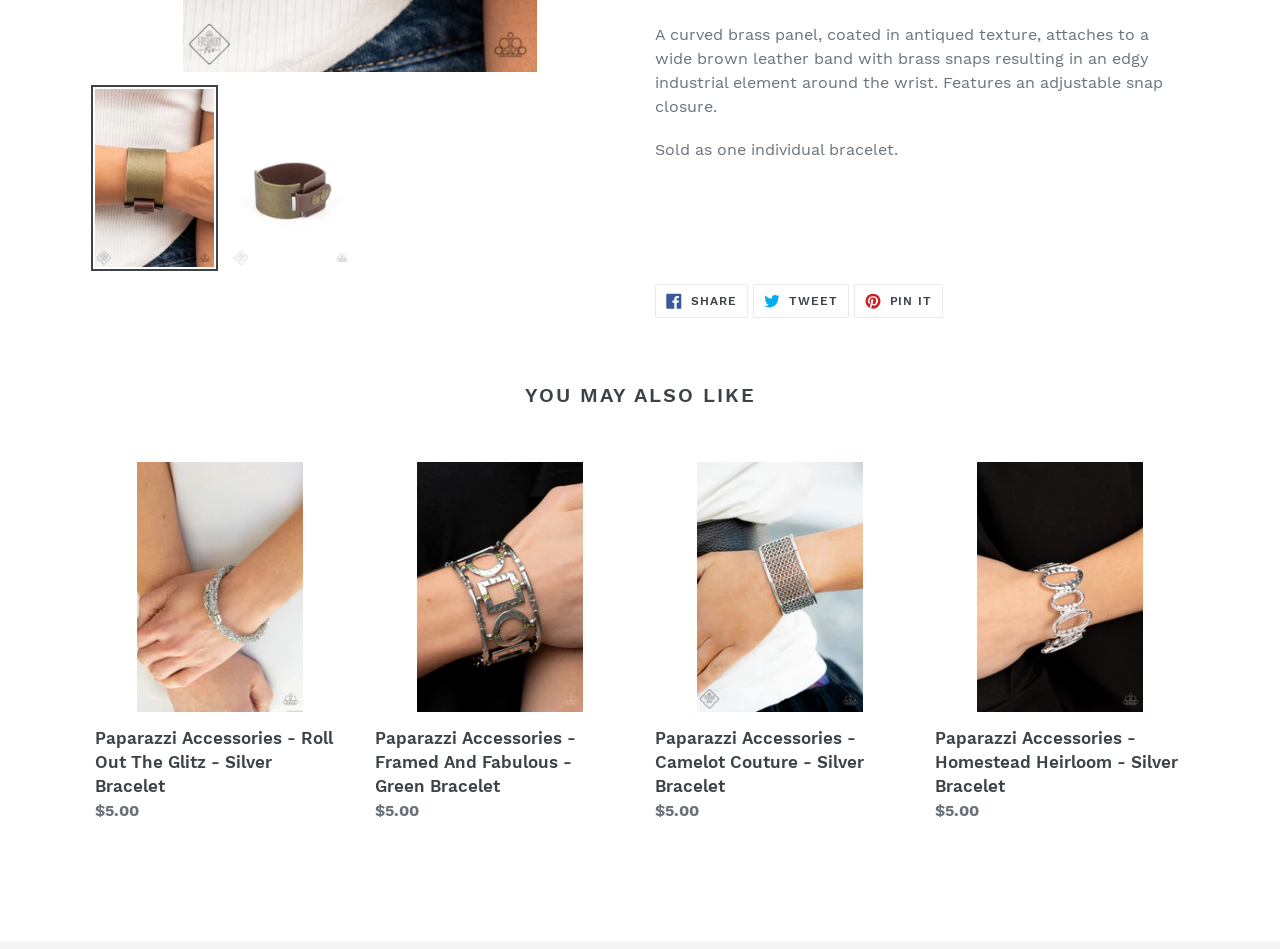Show the bounding box coordinates for the HTML element as described: "(08) 9734 4800".

None